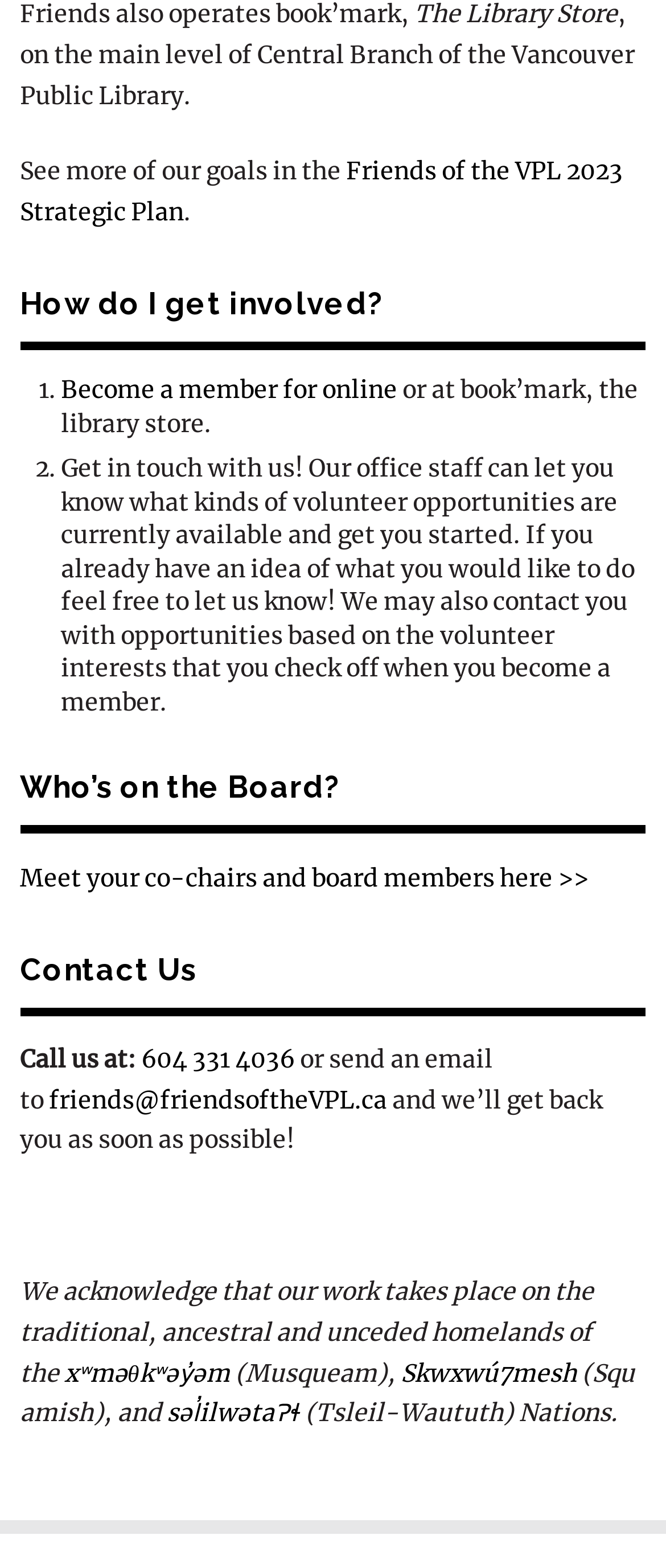Determine the bounding box coordinates of the clickable element necessary to fulfill the instruction: "Become a member for online". Provide the coordinates as four float numbers within the 0 to 1 range, i.e., [left, top, right, bottom].

[0.092, 0.239, 0.597, 0.258]